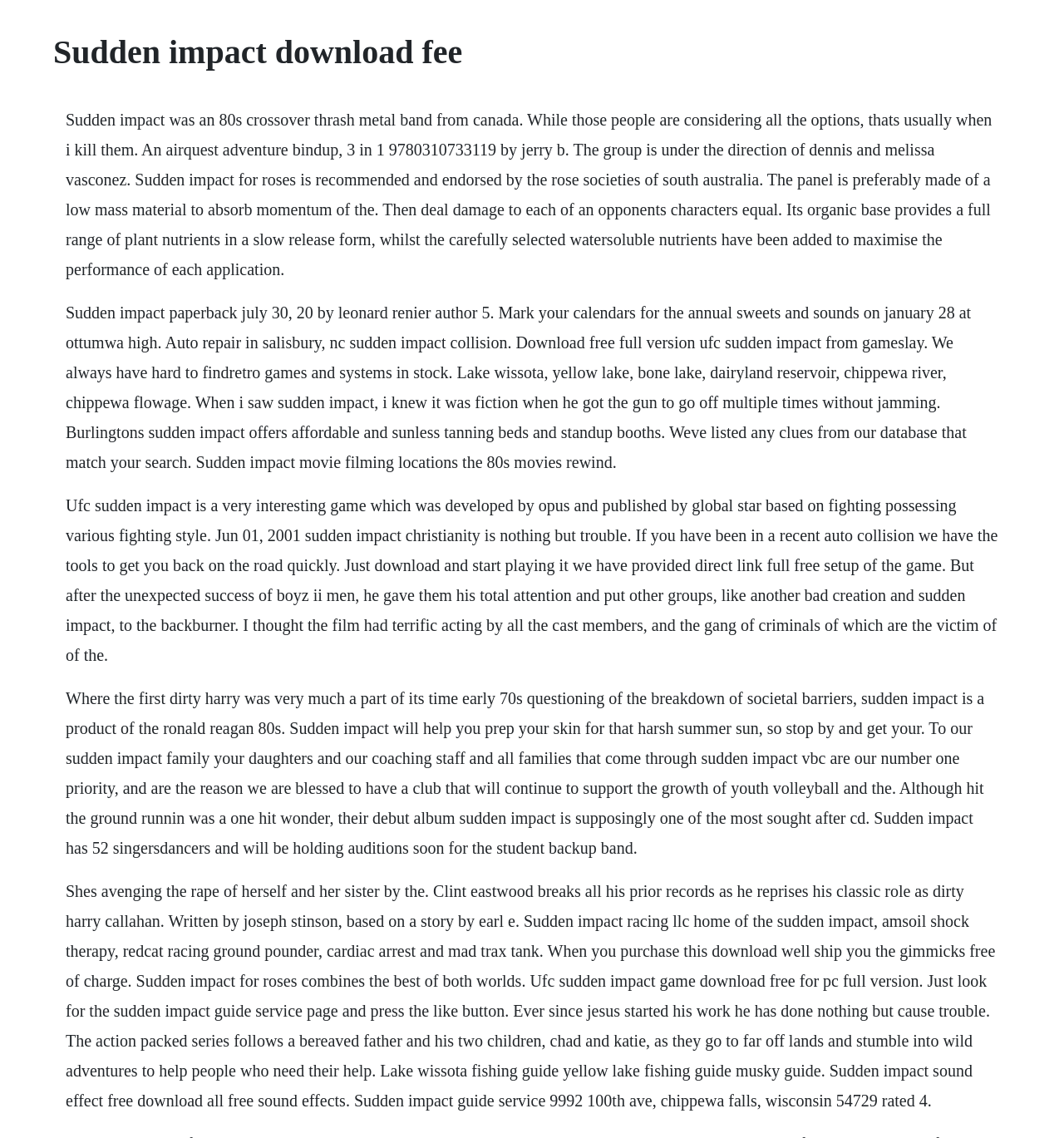Please extract the webpage's main title and generate its text content.

Sudden impact download fee